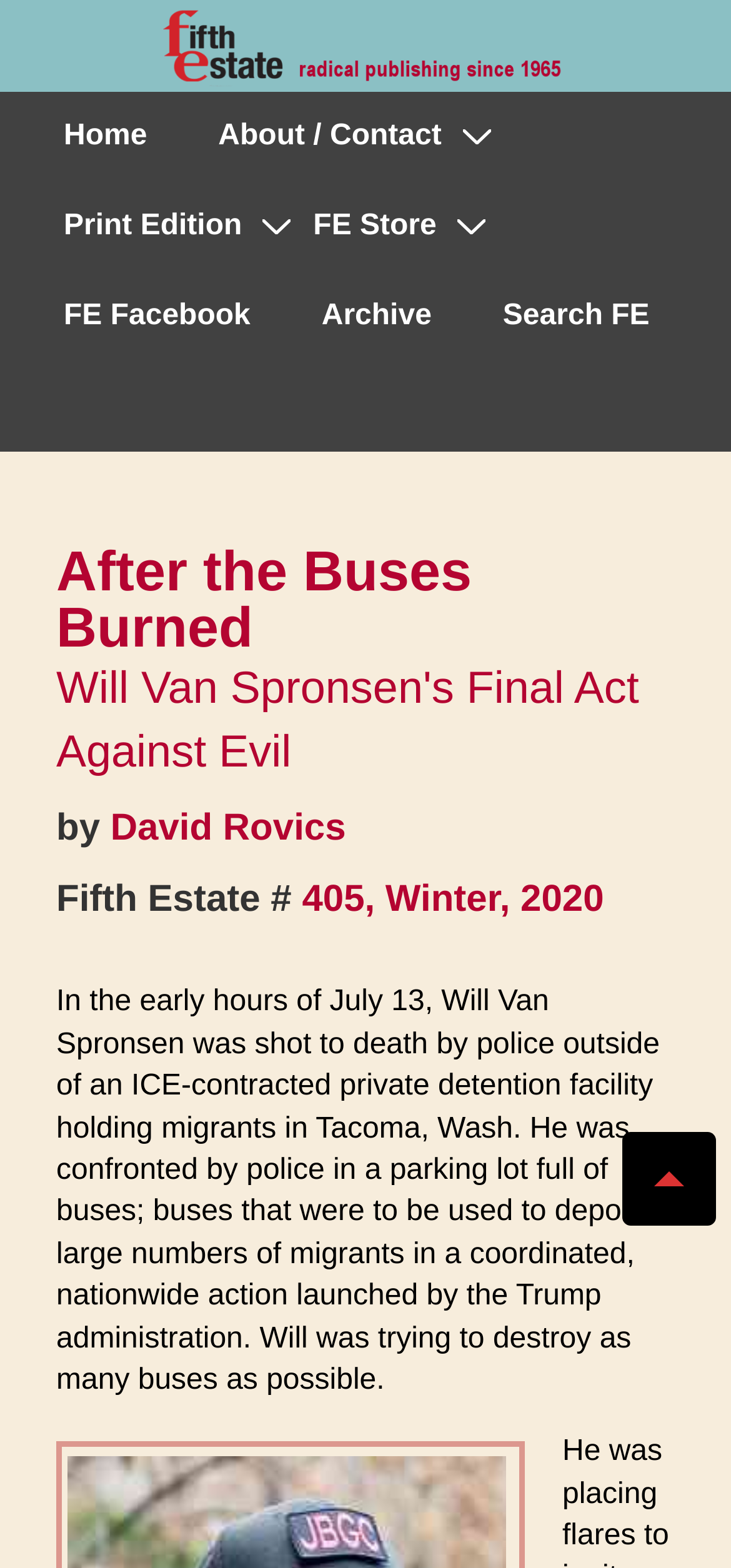Extract the bounding box for the UI element that matches this description: "Home".

[0.041, 0.059, 0.247, 0.116]